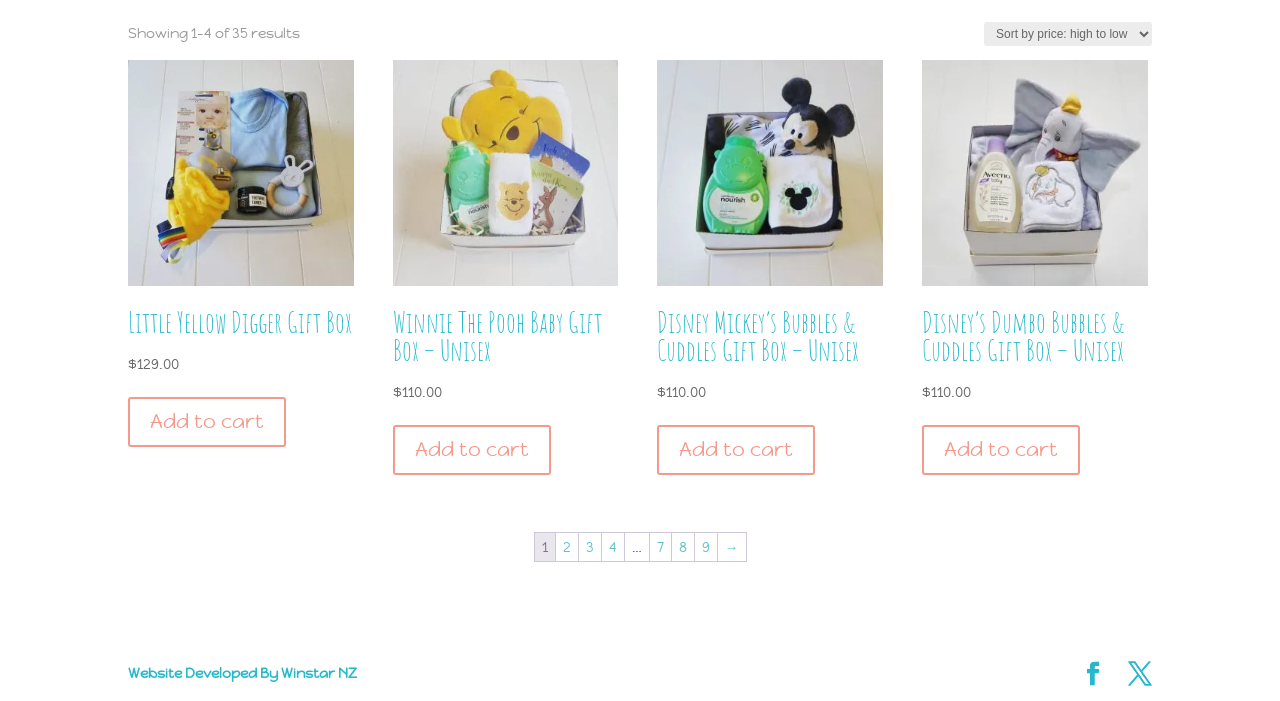Provide the bounding box coordinates for the UI element that is described by this text: "→". The coordinates should be in the form of four float numbers between 0 and 1: [left, top, right, bottom].

[0.561, 0.76, 0.582, 0.8]